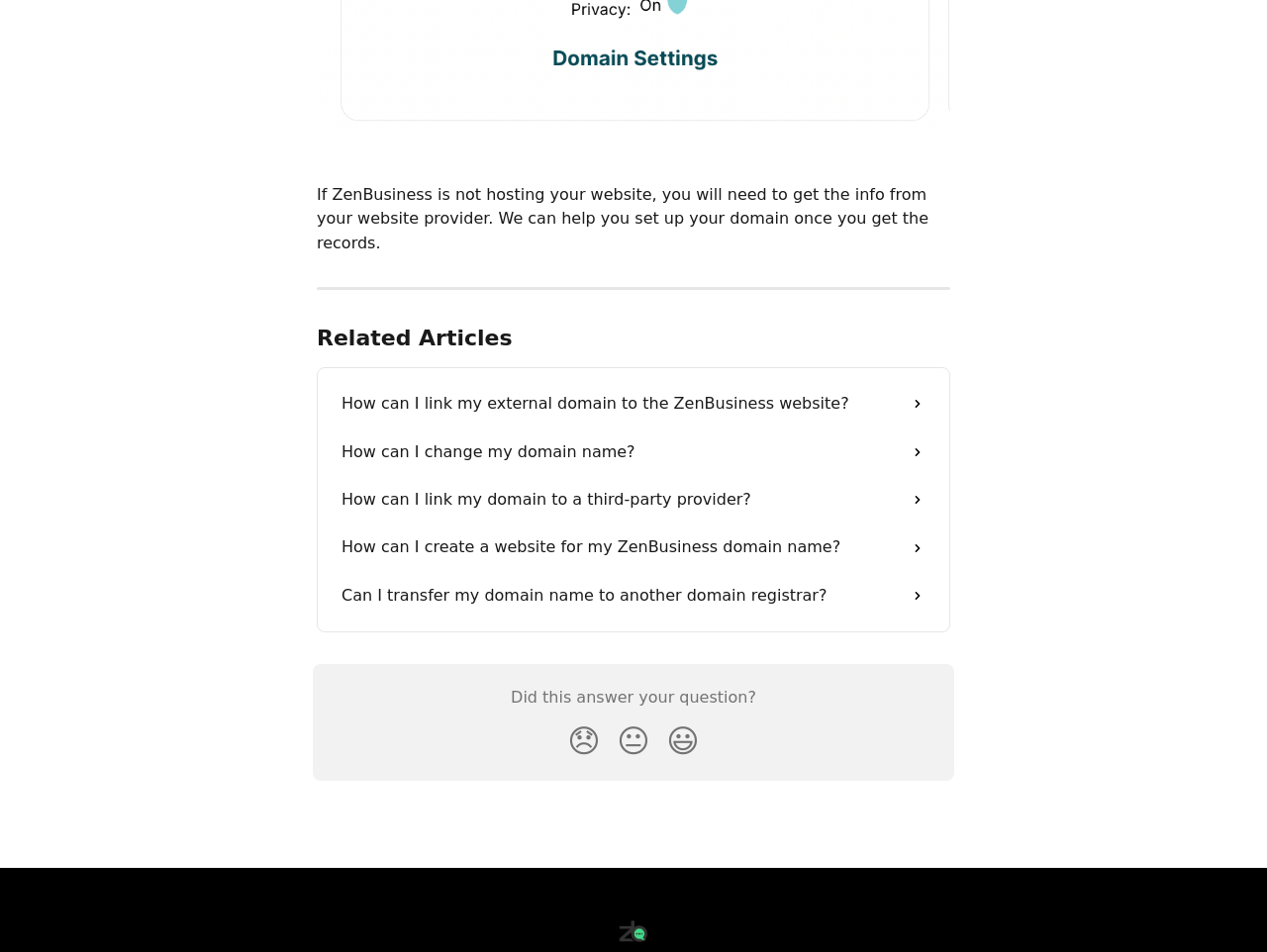Find the bounding box coordinates of the clickable area required to complete the following action: "Click on 'Disappointed Reaction'".

[0.441, 0.751, 0.48, 0.808]